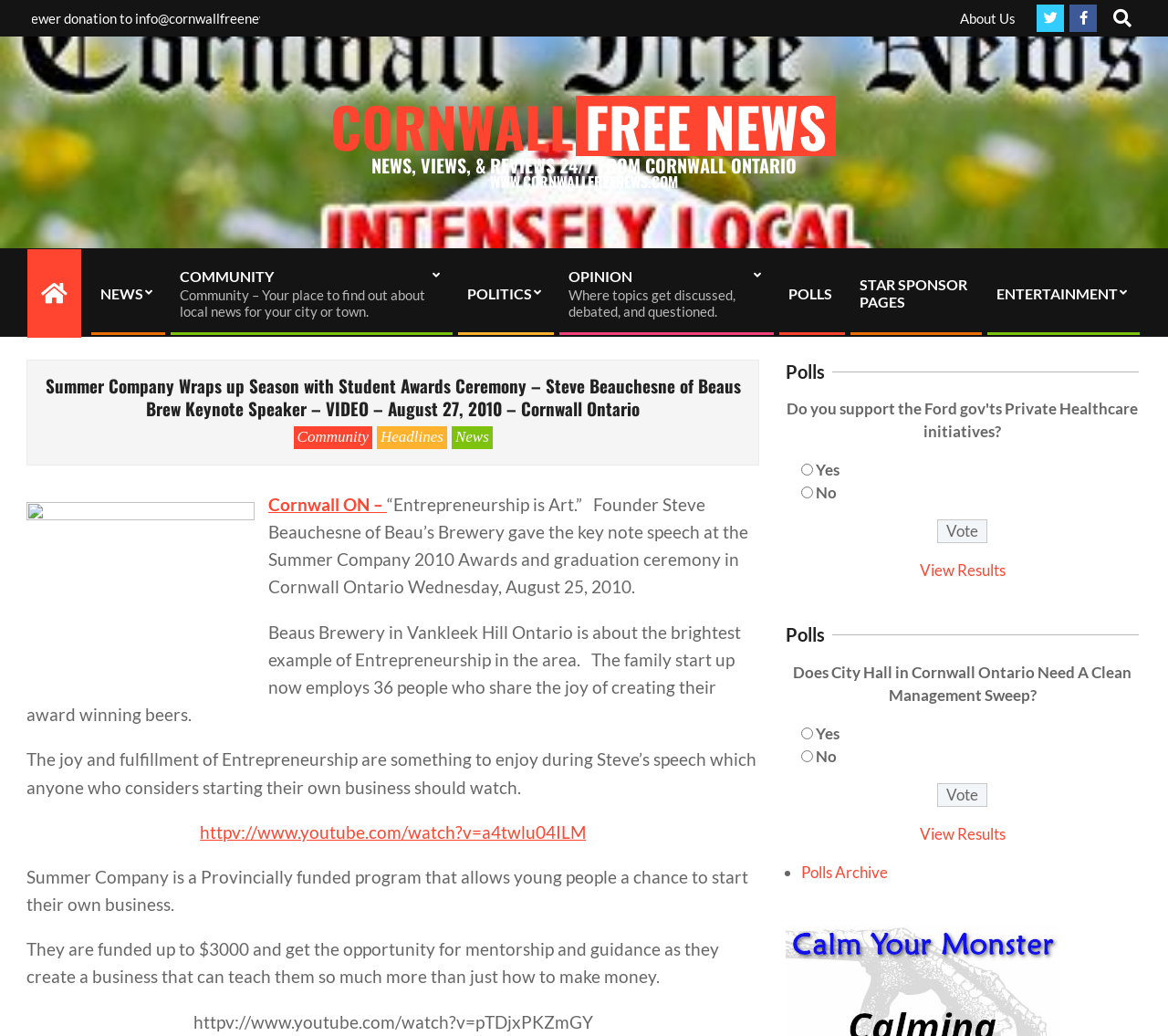Can you determine the bounding box coordinates of the area that needs to be clicked to fulfill the following instruction: "Search for something"?

[0.948, 0.002, 0.984, 0.018]